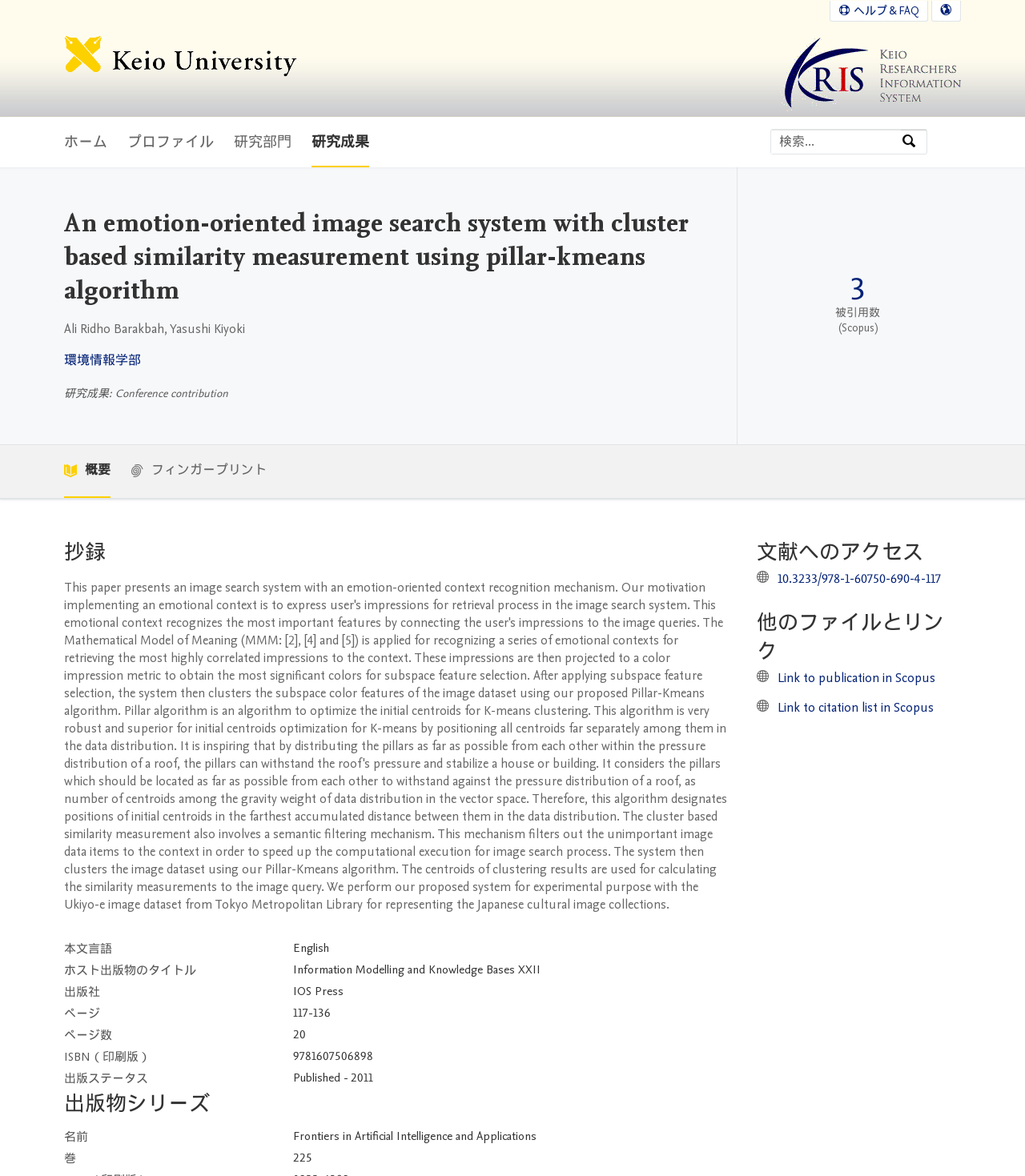Answer the question below using just one word or a short phrase: 
What is the ISBN of the publication?

9781607506898